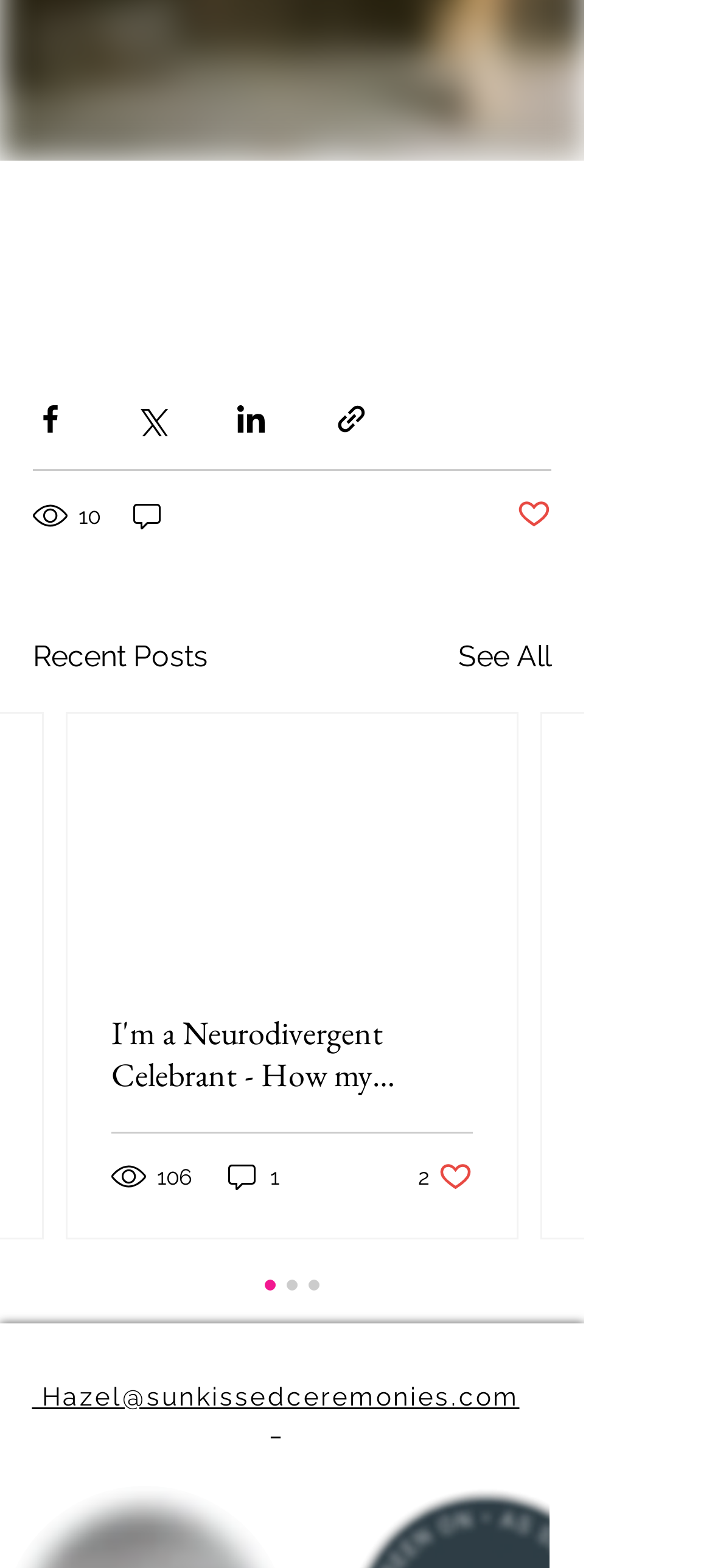Identify and provide the bounding box coordinates of the UI element described: "Post not marked as liked". The coordinates should be formatted as [left, top, right, bottom], with each number being a float between 0 and 1.

[0.726, 0.317, 0.774, 0.341]